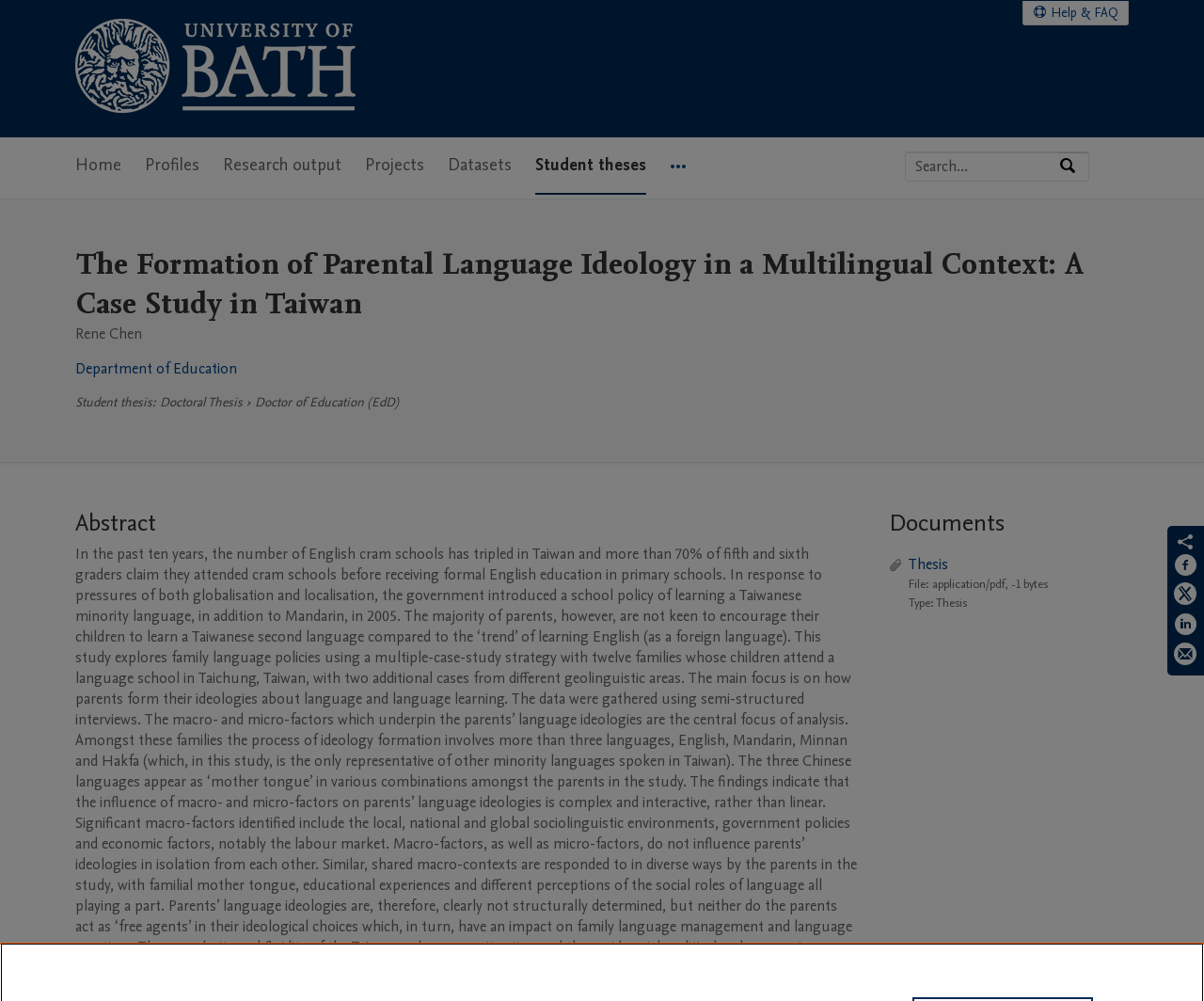Can you identify and provide the main heading of the webpage?

The Formation of Parental Language Ideology in a Multilingual Context: A Case Study in Taiwan